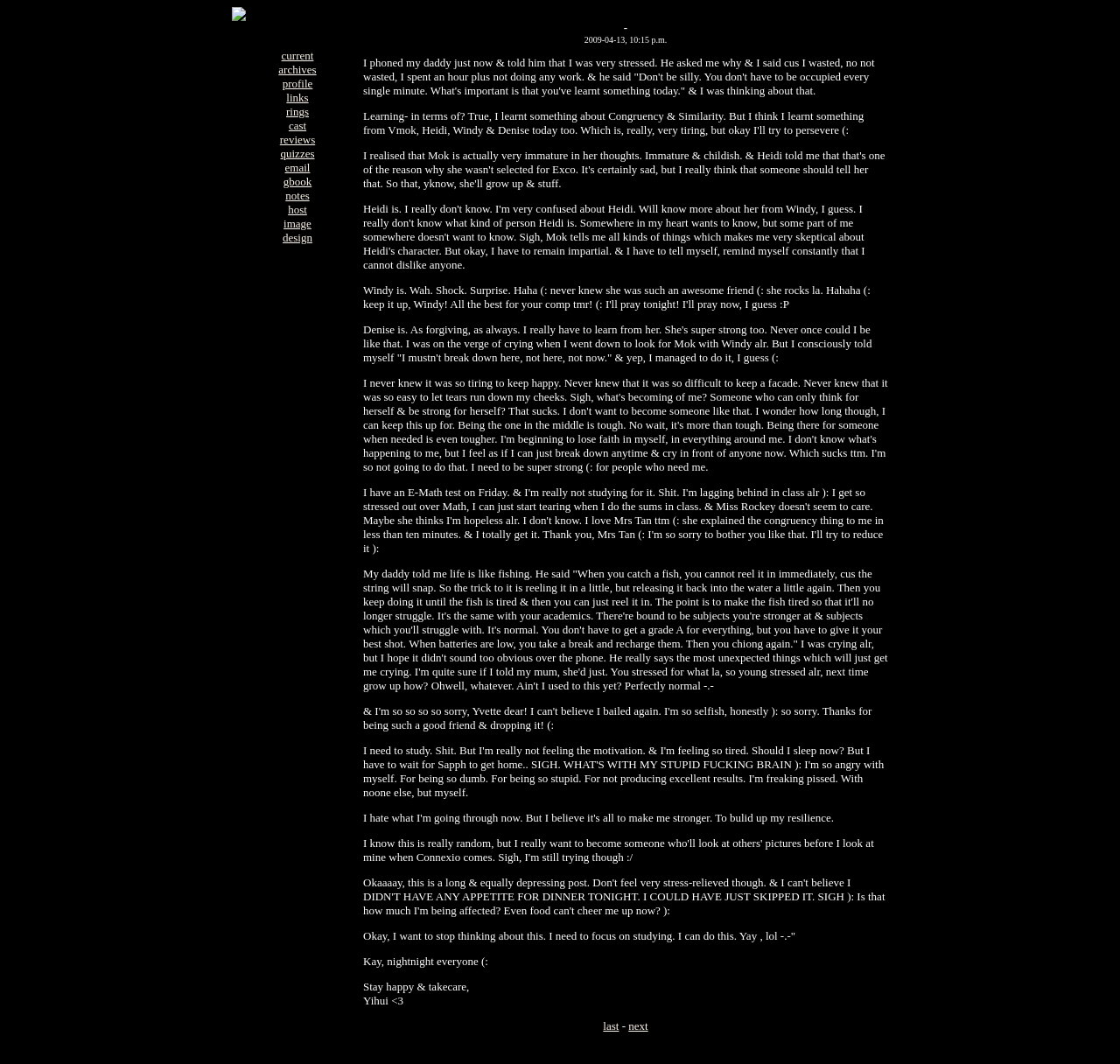Please identify the bounding box coordinates of the region to click in order to complete the task: "go to the next page". The coordinates must be four float numbers between 0 and 1, specified as [left, top, right, bottom].

[0.561, 0.958, 0.579, 0.97]